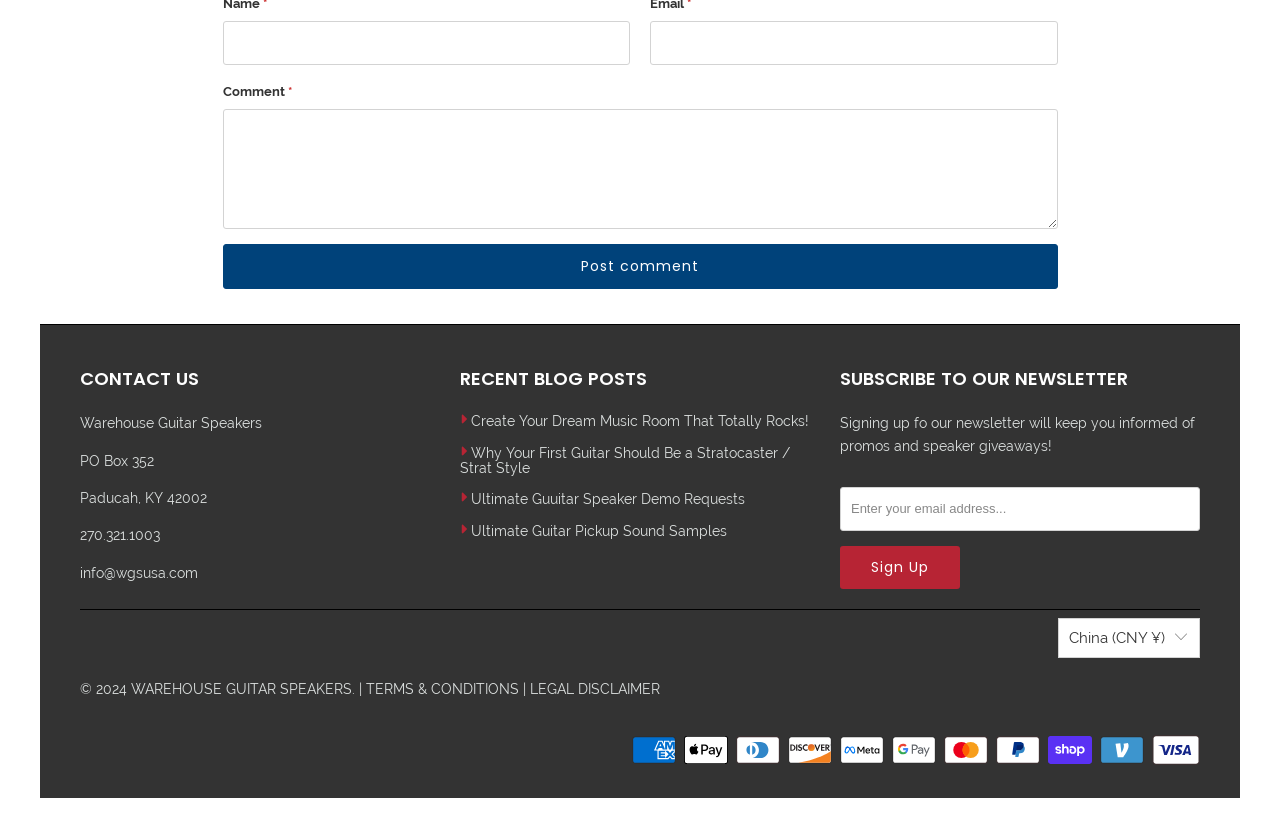What is the purpose of the textbox with 'Name *' label?
Look at the image and respond to the question as thoroughly as possible.

The textbox with the 'Name *' label is required, indicating that it is a mandatory field. Its purpose is to allow users to enter their name, likely for contact or comment submission purposes.